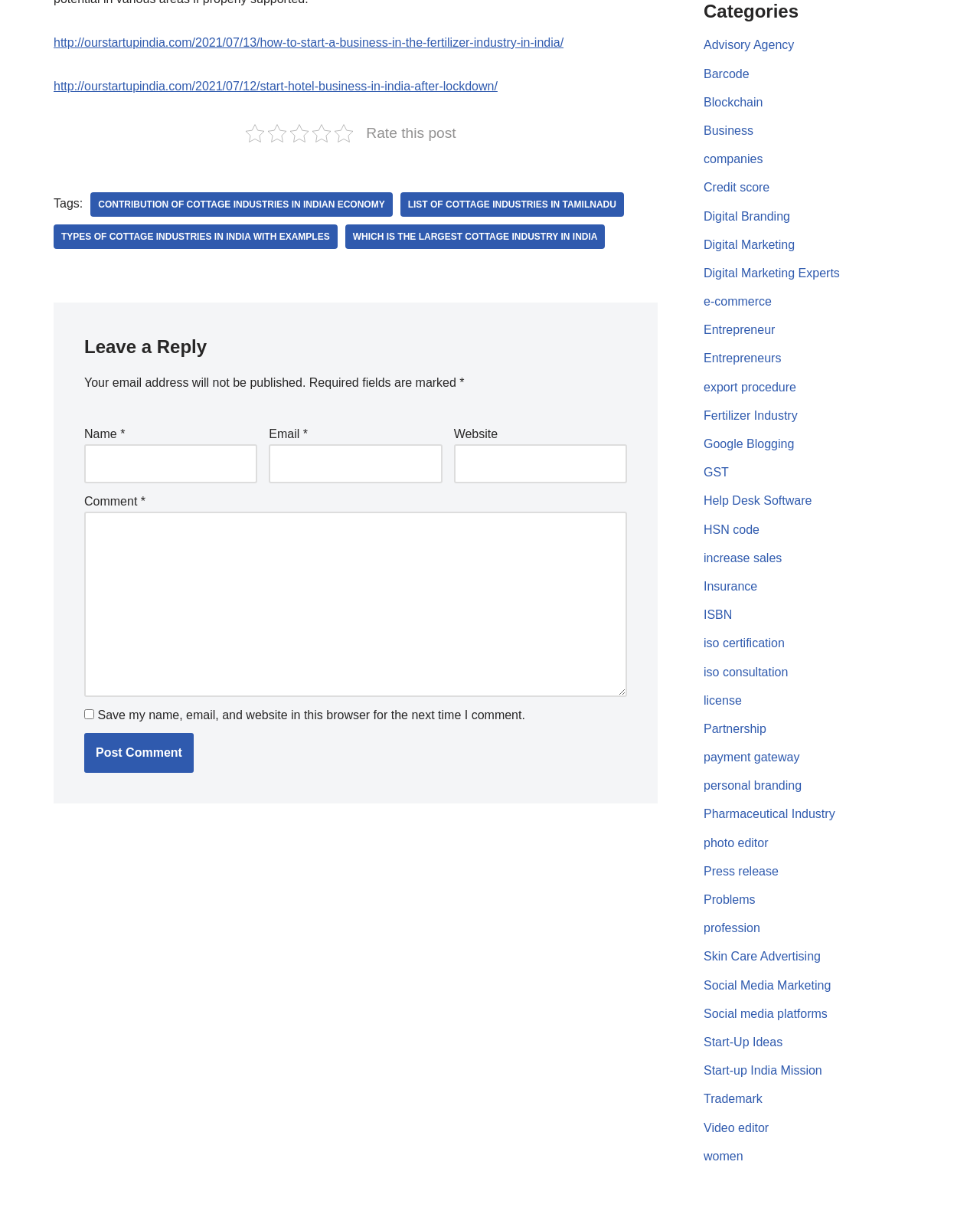Find the bounding box coordinates for the area that must be clicked to perform this action: "Rate this post".

[0.374, 0.103, 0.465, 0.116]